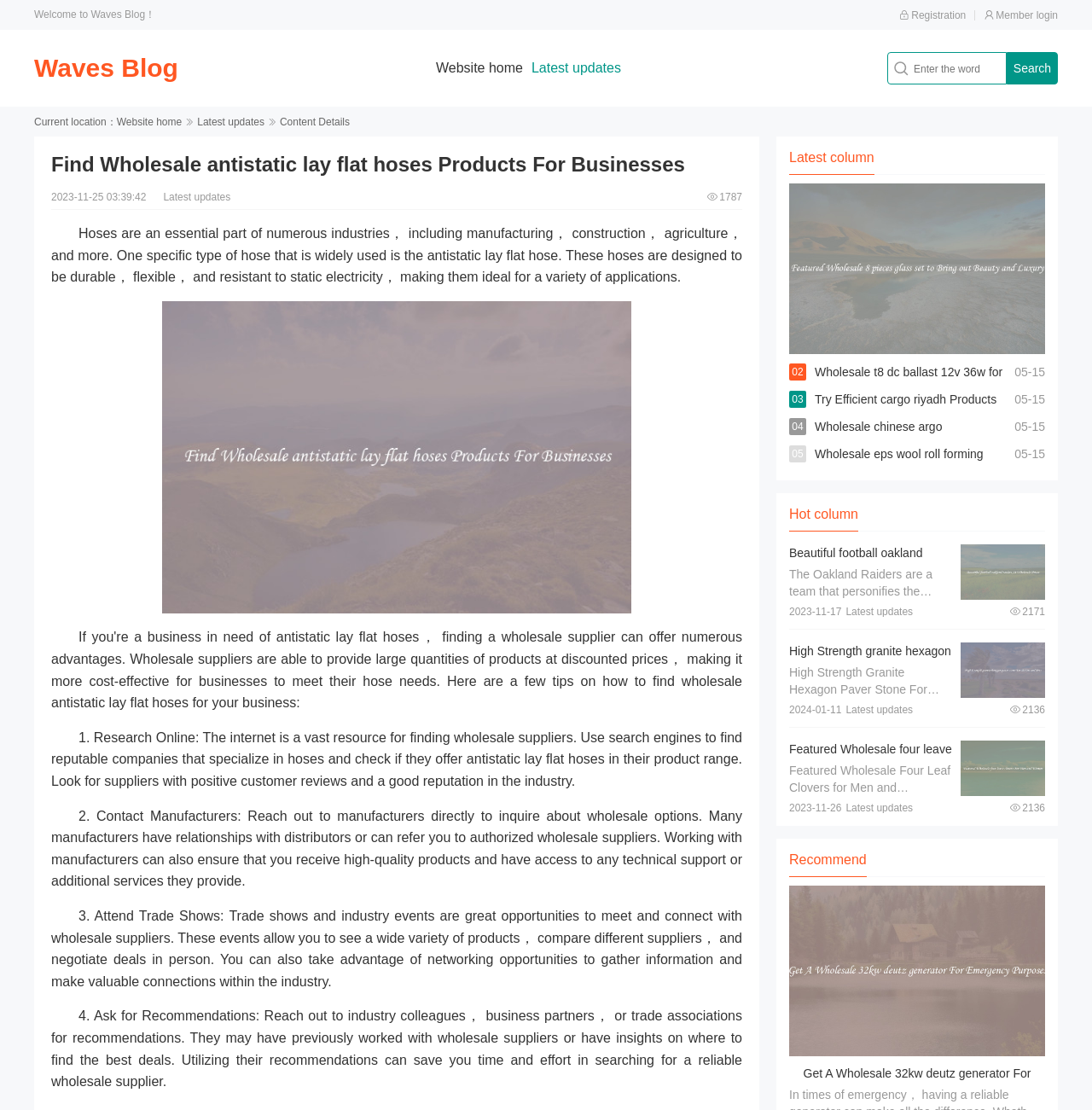What is the topic of the article?
Answer the question using a single word or phrase, according to the image.

antistatic lay flat hoses